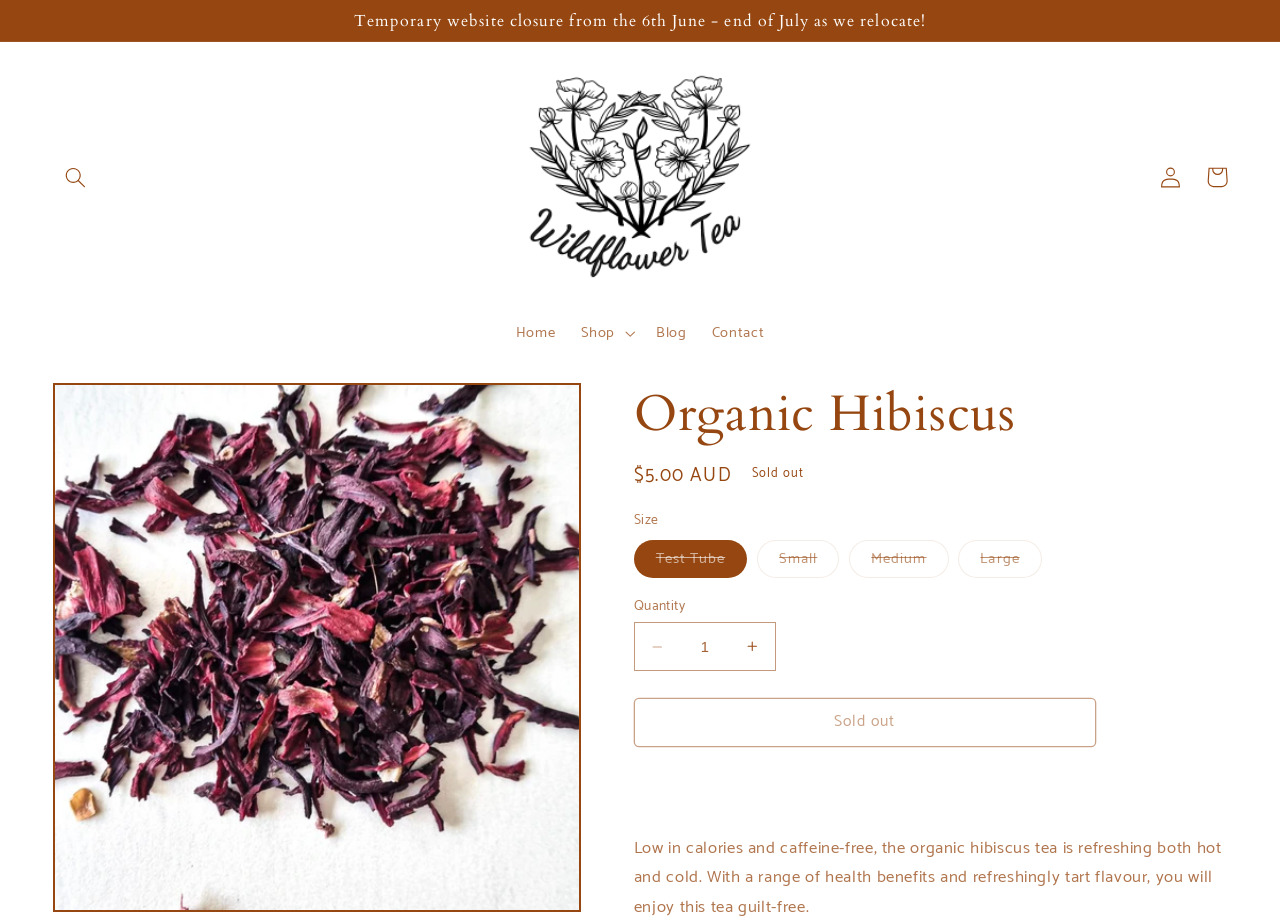Can you identify the bounding box coordinates of the clickable region needed to carry out this instruction: 'Increase quantity of Organic Hibiscus'? The coordinates should be four float numbers within the range of 0 to 1, stated as [left, top, right, bottom].

[0.57, 0.673, 0.605, 0.726]